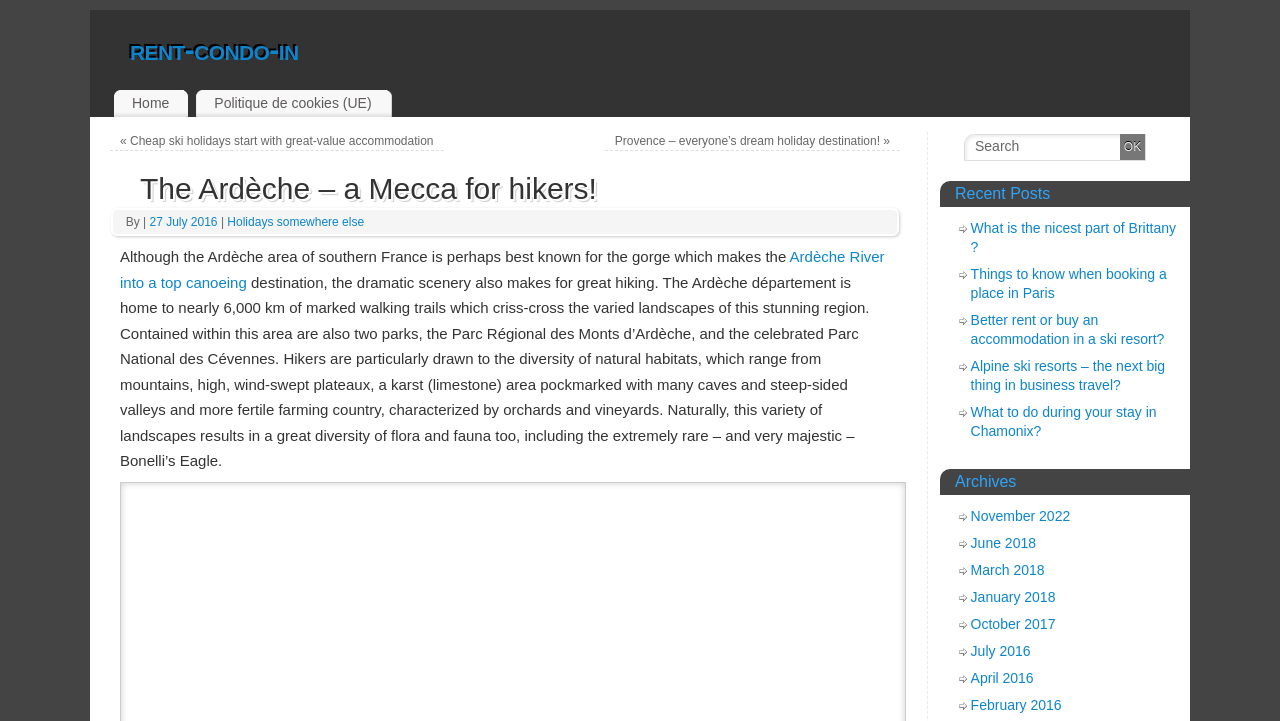From the given element description: "Home", find the bounding box for the UI element. Provide the coordinates as four float numbers between 0 and 1, in the order [left, top, right, bottom].

[0.103, 0.125, 0.152, 0.168]